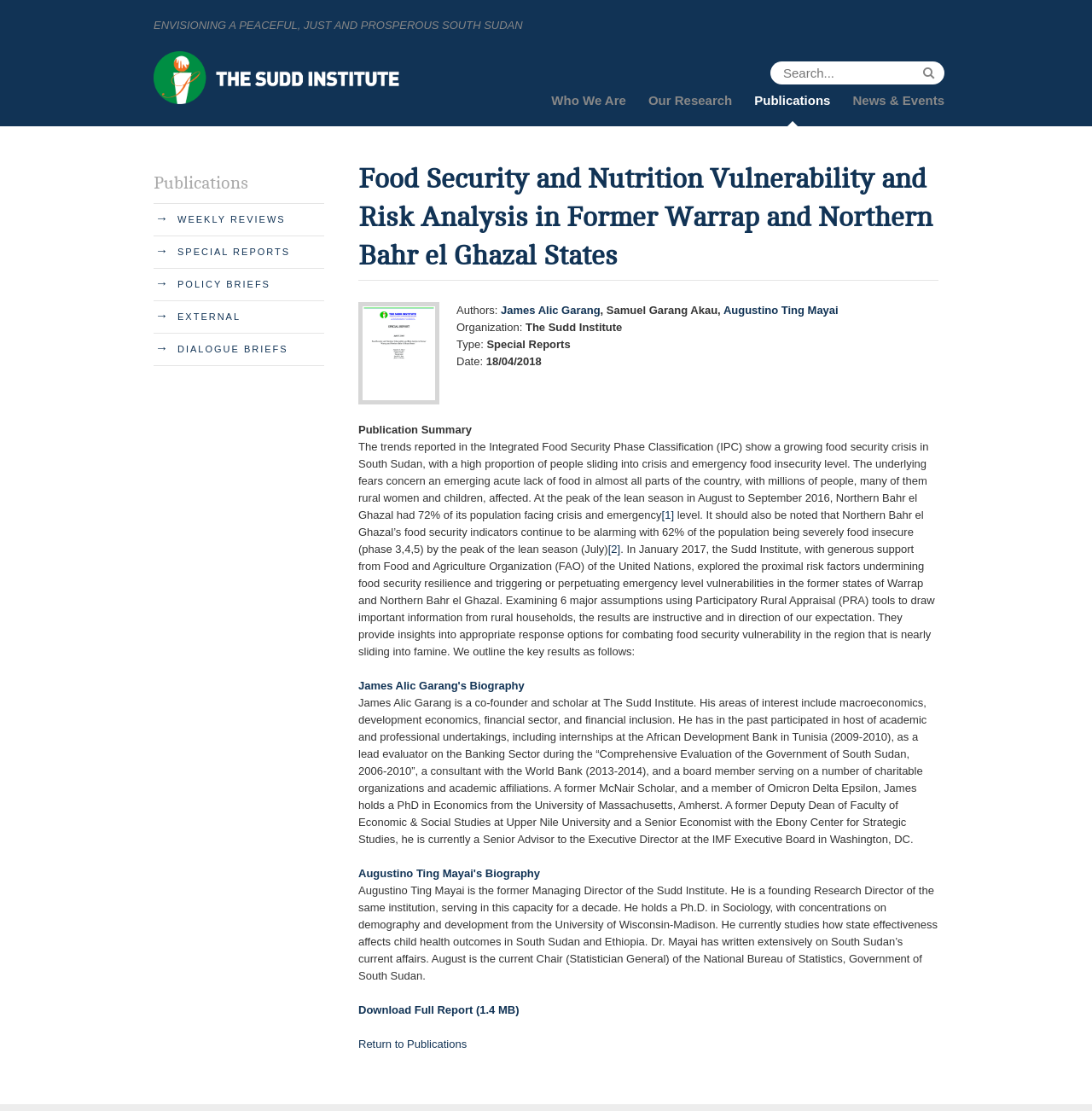Provide the bounding box coordinates of the HTML element this sentence describes: "Download Full Report (1.4 MB)". The bounding box coordinates consist of four float numbers between 0 and 1, i.e., [left, top, right, bottom].

[0.328, 0.903, 0.475, 0.914]